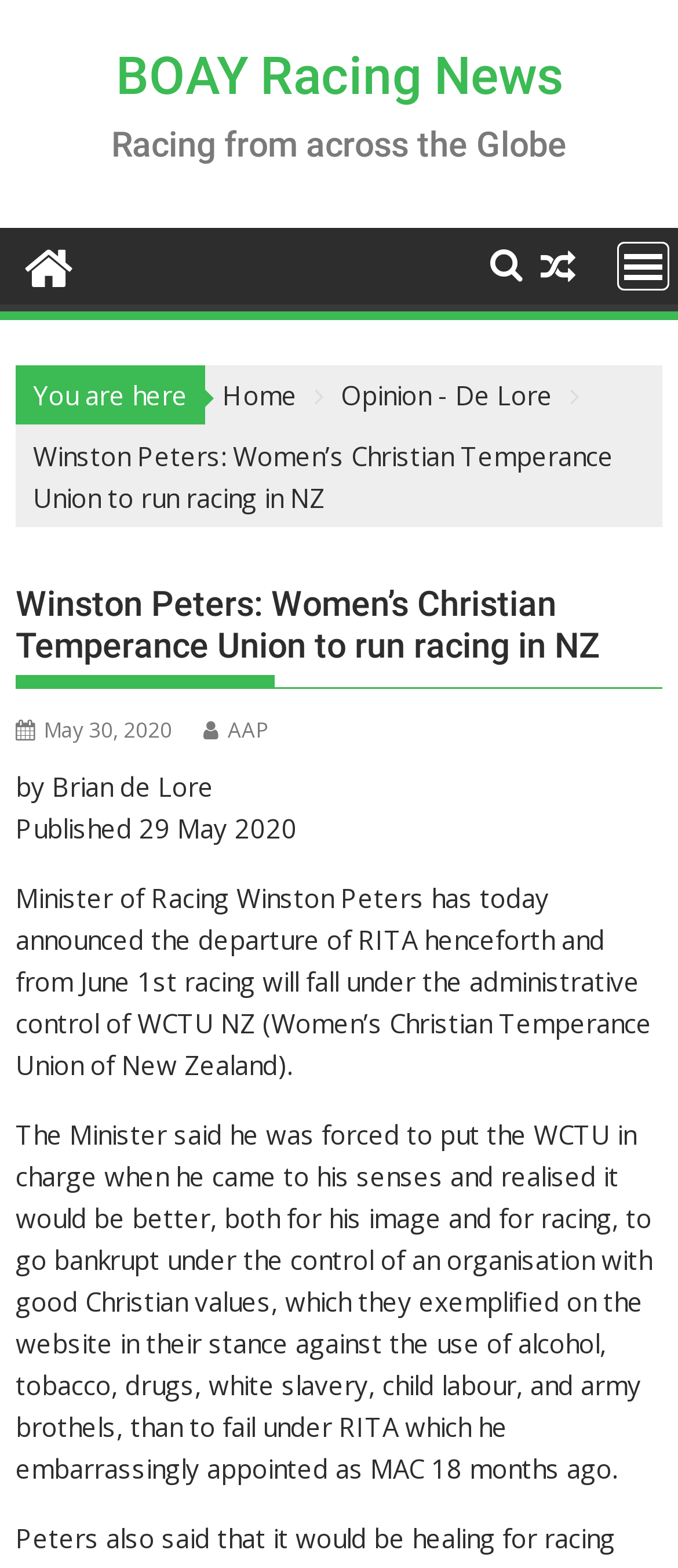Given the content of the image, can you provide a detailed answer to the question?
What is the abbreviation of Women’s Christian Temperance Union of New Zealand?

The abbreviation WCTU NZ is mentioned in the article as the administrative body that will take control of racing in New Zealand, which stands for Women’s Christian Temperance Union of New Zealand.